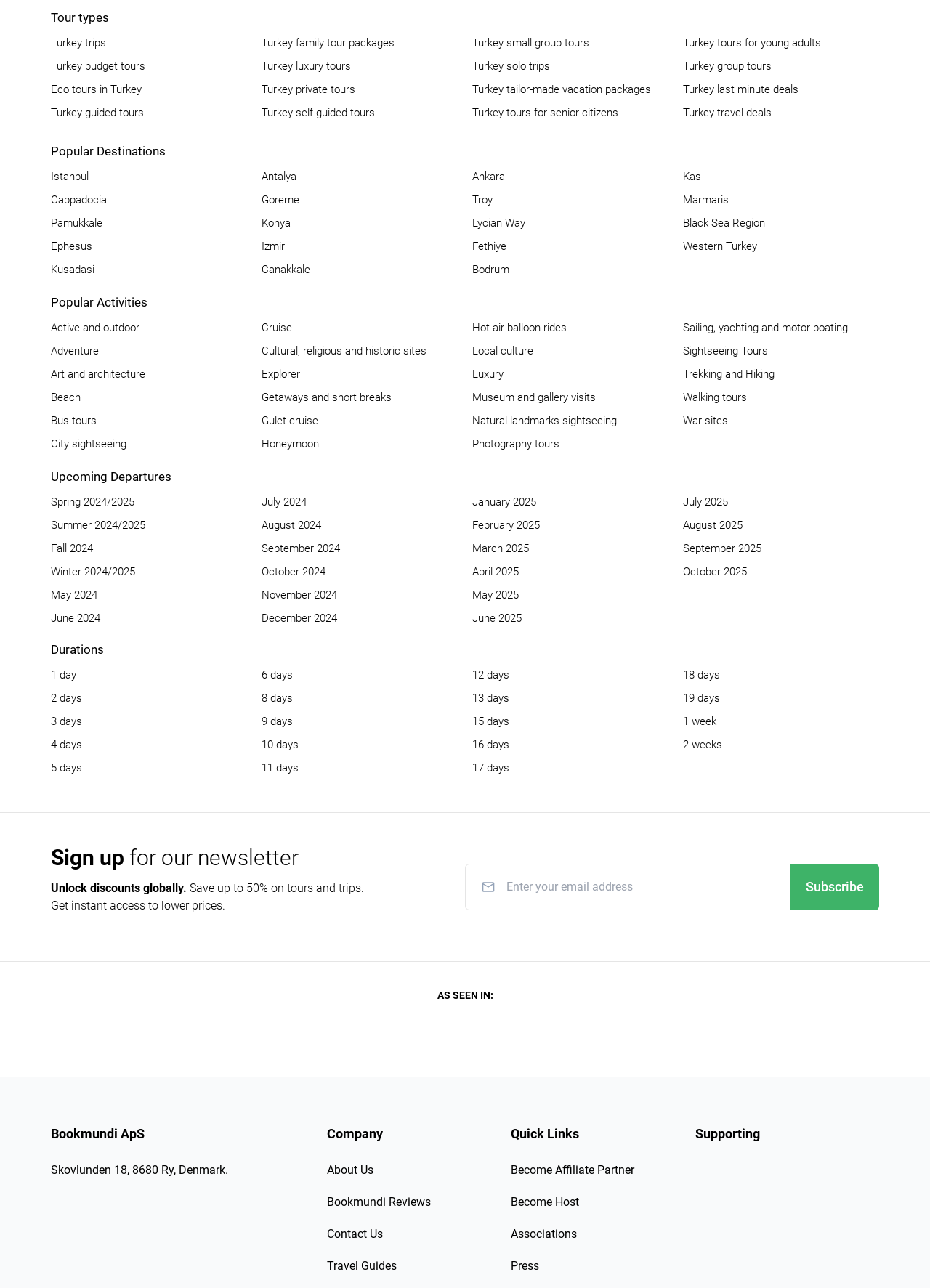Pinpoint the bounding box coordinates of the area that must be clicked to complete this instruction: "Check Spring 2024/2025 departures".

[0.055, 0.384, 0.145, 0.395]